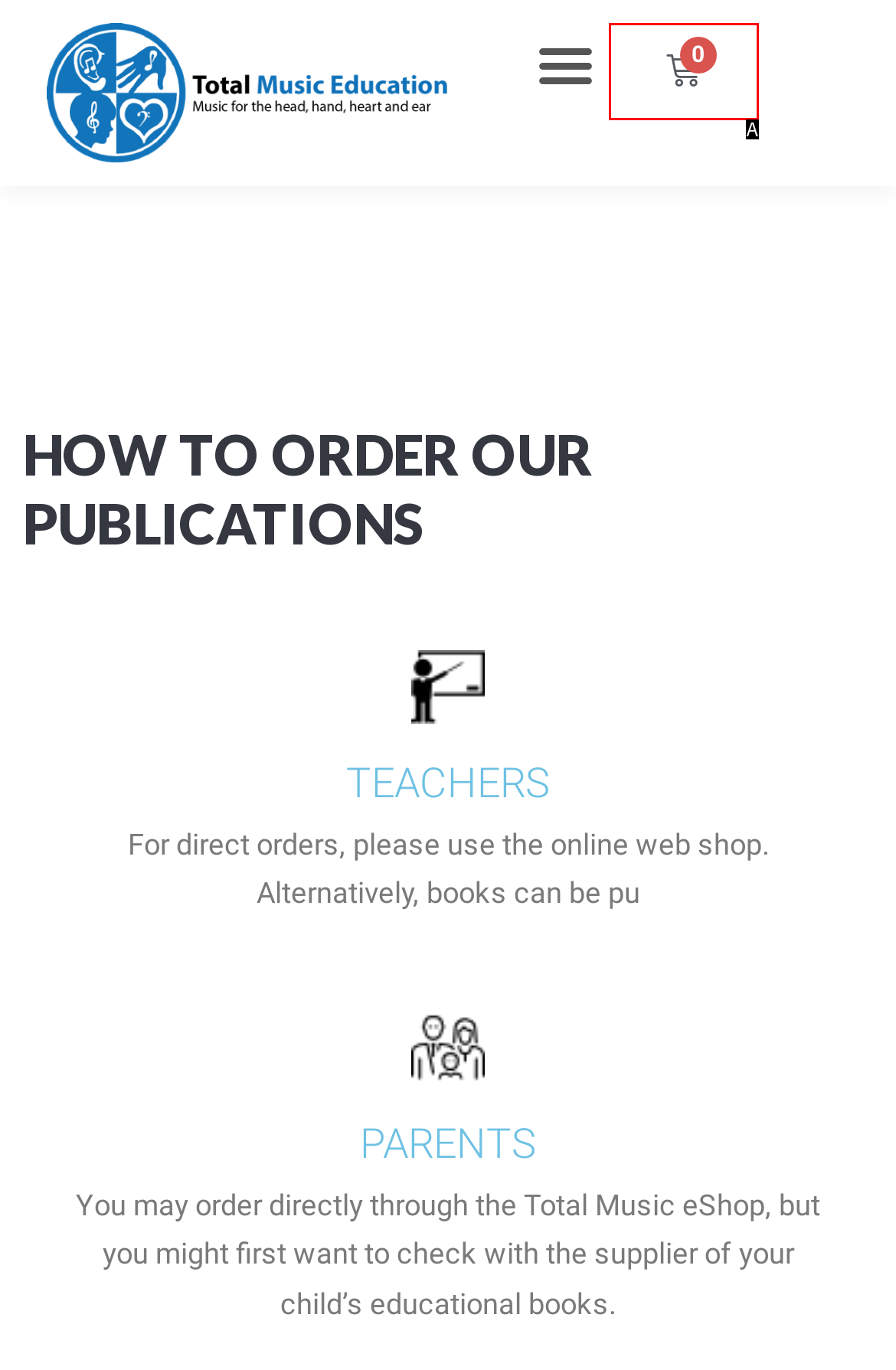Select the letter that aligns with the description: $0.00 0 Cart. Answer with the letter of the selected option directly.

A